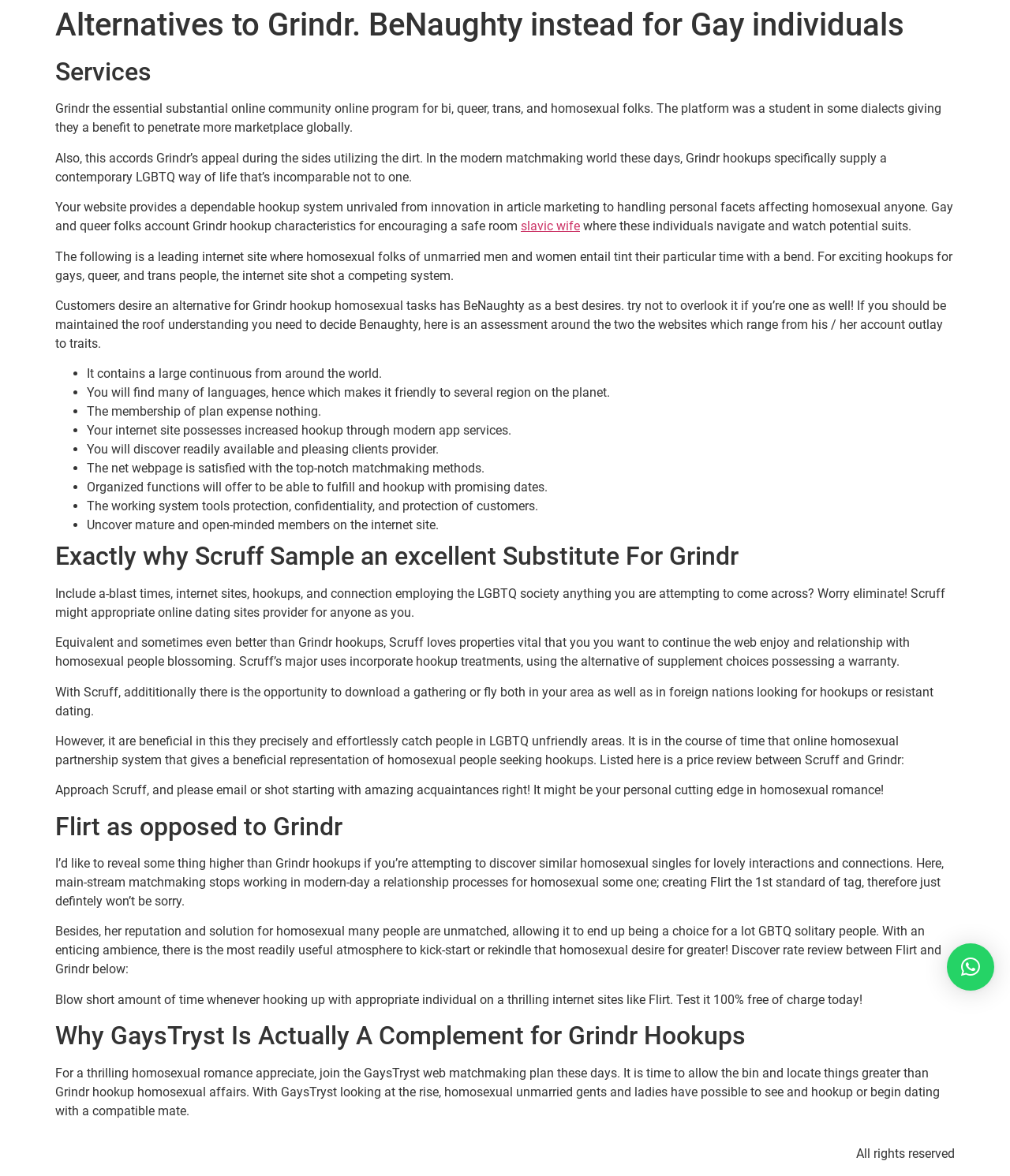Answer the question using only a single word or phrase: 
What is the target audience of this website?

Gay individuals